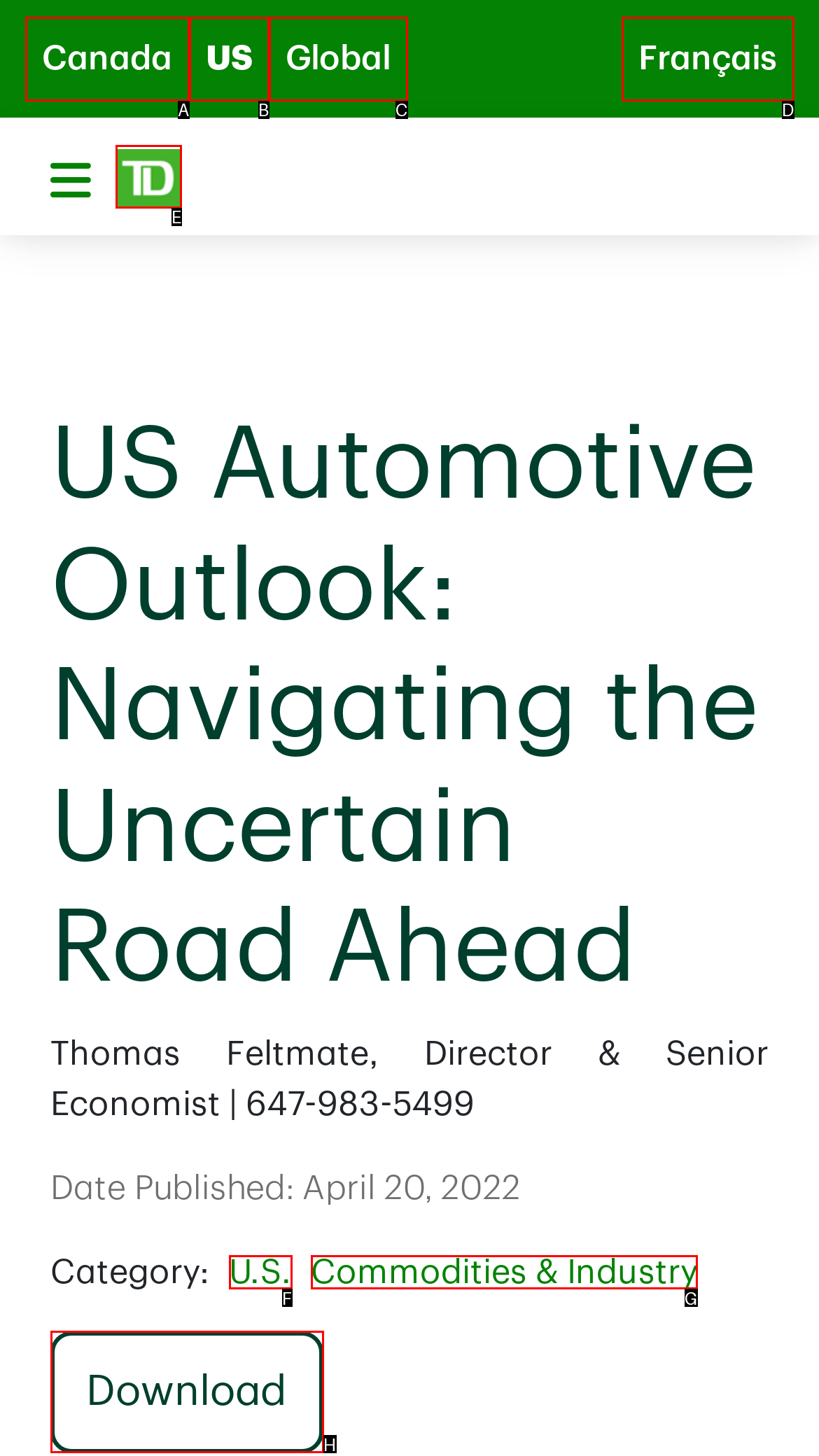Match the HTML element to the given description: Commodities & Industry
Indicate the option by its letter.

G